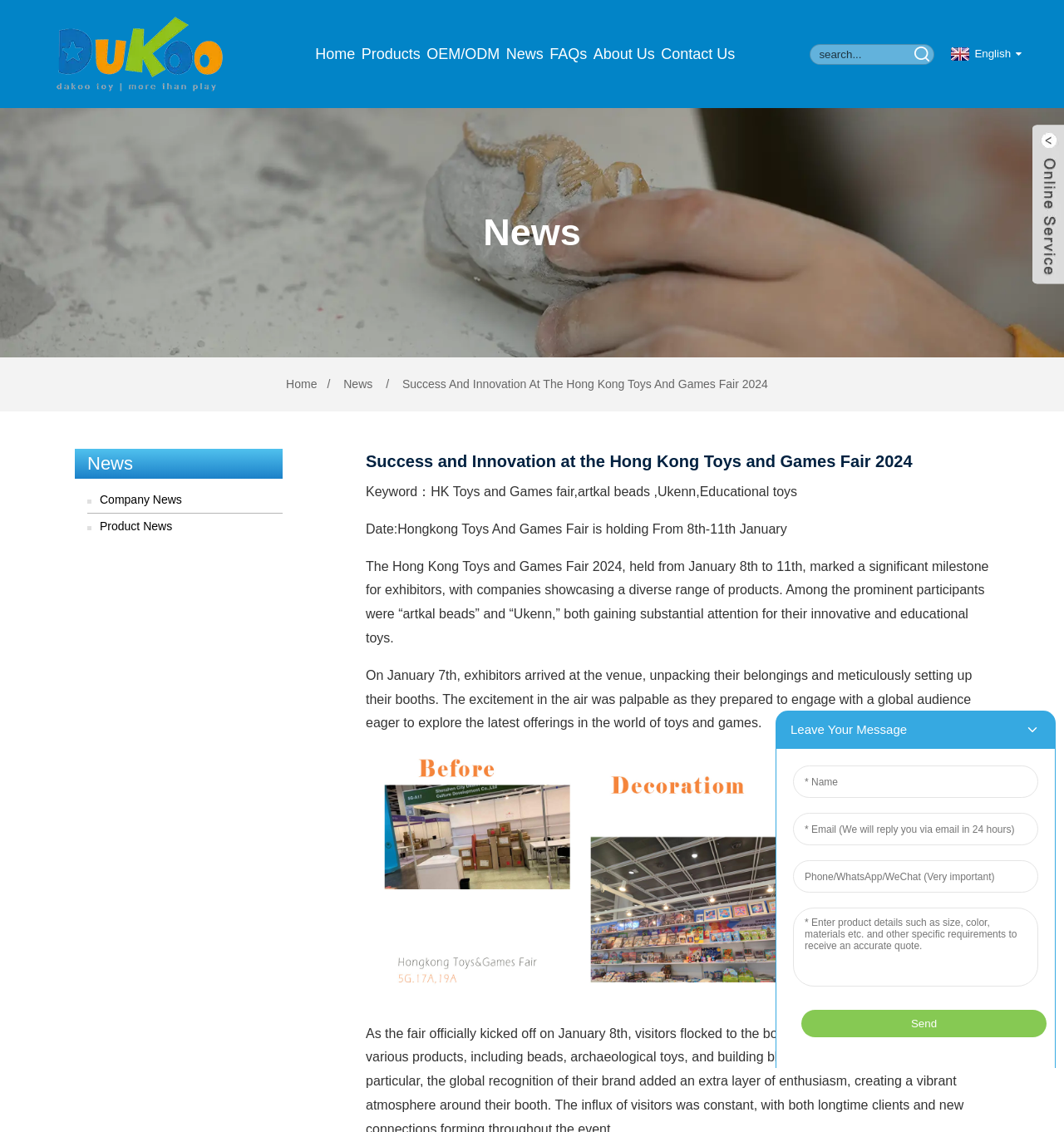What is the image below the heading 'News'?
From the image, provide a succinct answer in one word or a short phrase.

an educational game to find fossils